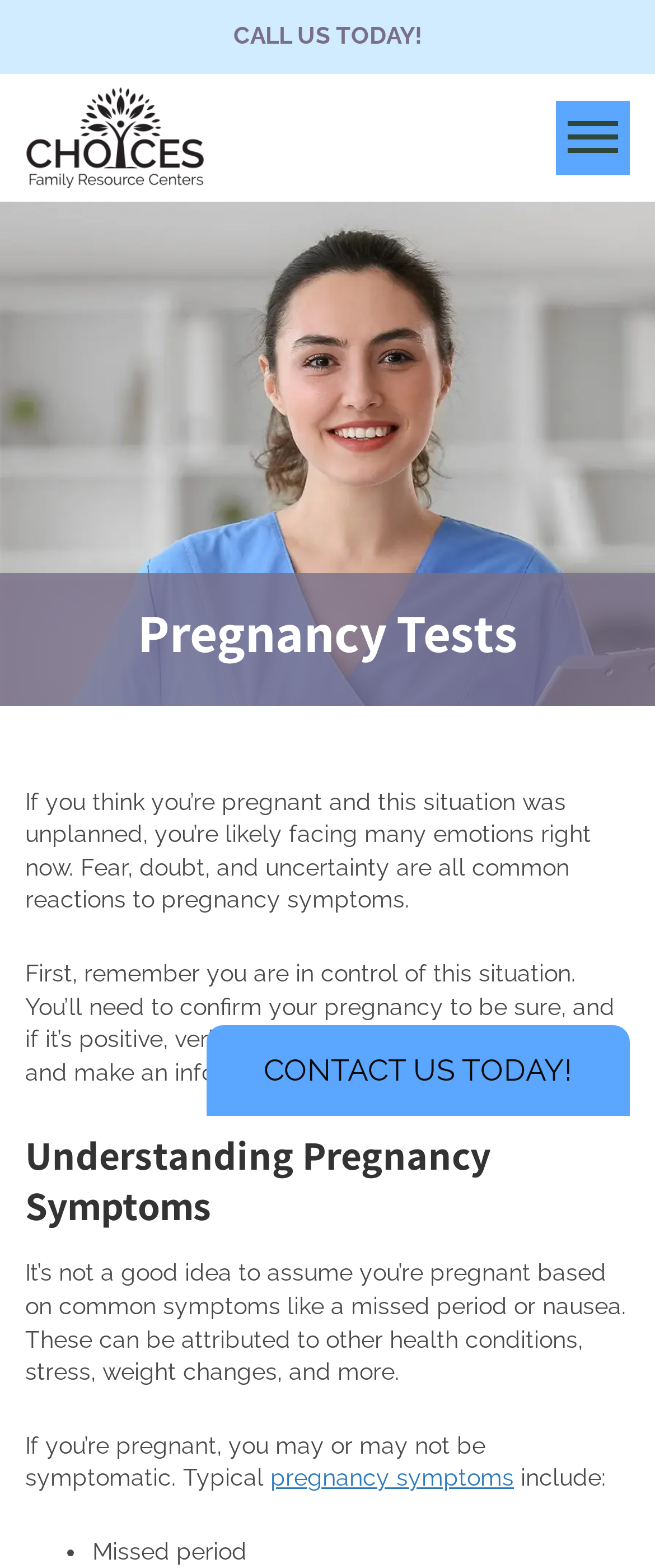Describe in detail what you see on the webpage.

The webpage is about Pregnancy Tests and services offered by Choices Family Resource Center in Avon Park, FL. At the top, there is a prominent call-to-action link "CALL US TODAY!" followed by a link to the organization's name, accompanied by a small image of the logo. 

Below these top elements, there is a navigation toggle button on the right side. The main content of the page starts with a heading "Pregnancy Tests" in the middle of the page. 

Under the heading, there are three paragraphs of text that provide information and guidance for individuals who think they might be pregnant. The text explains that it's essential to confirm the pregnancy and verify key details to make an informed decision. 

Following these paragraphs, there is a subheading "Understanding Pregnancy Symptoms" that leads to more text discussing the importance of not assuming pregnancy based on common symptoms. The text also mentions that typical pregnancy symptoms may or may not be present. 

There is a link to "pregnancy symptoms" within this section, and a list of symptoms, including "Missed period", is presented below. 

On the right side of the page, there is a prominent button "CONTACT US TODAY!" that encourages visitors to take action.